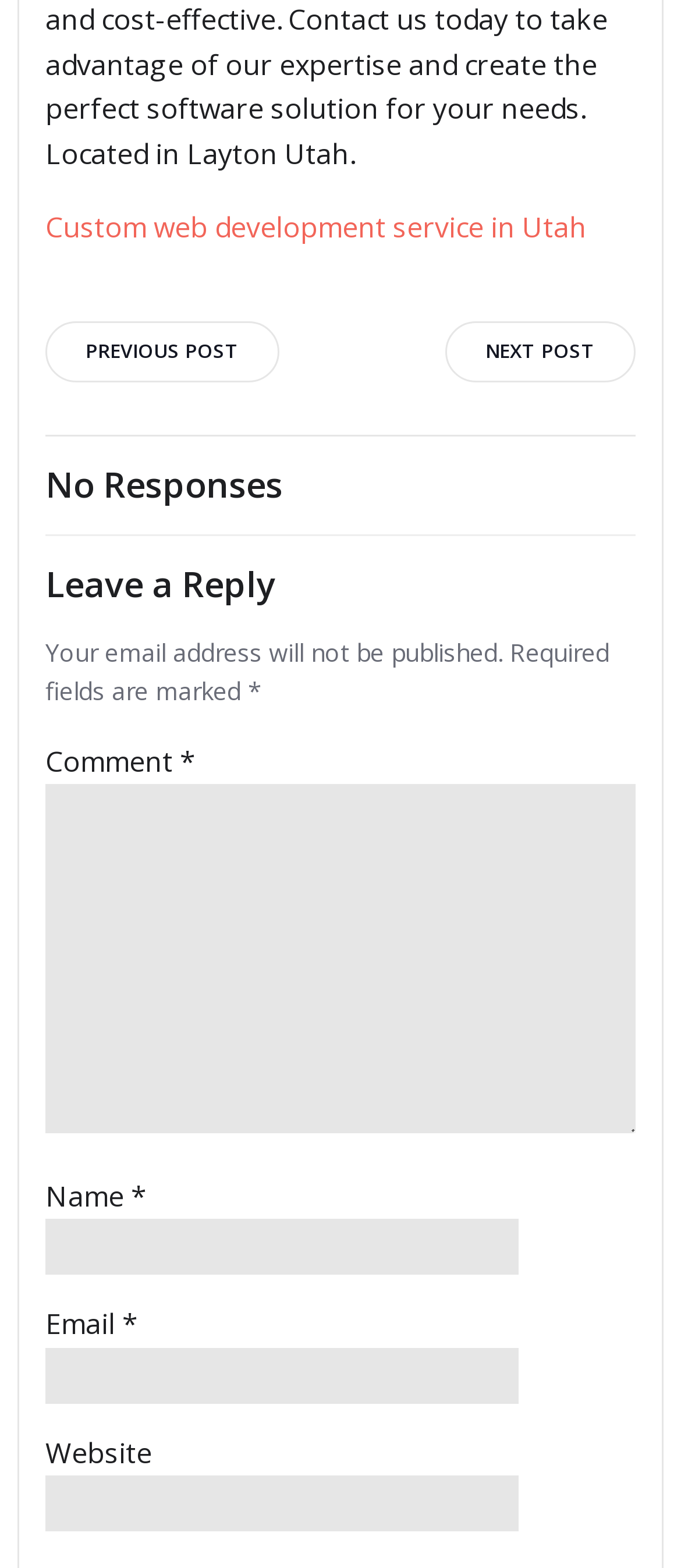Bounding box coordinates are specified in the format (top-left x, top-left y, bottom-right x, bottom-right y). All values are floating point numbers bounded between 0 and 1. Please provide the bounding box coordinate of the region this sentence describes: parent_node: Name * name="author"

[0.067, 0.778, 0.762, 0.813]